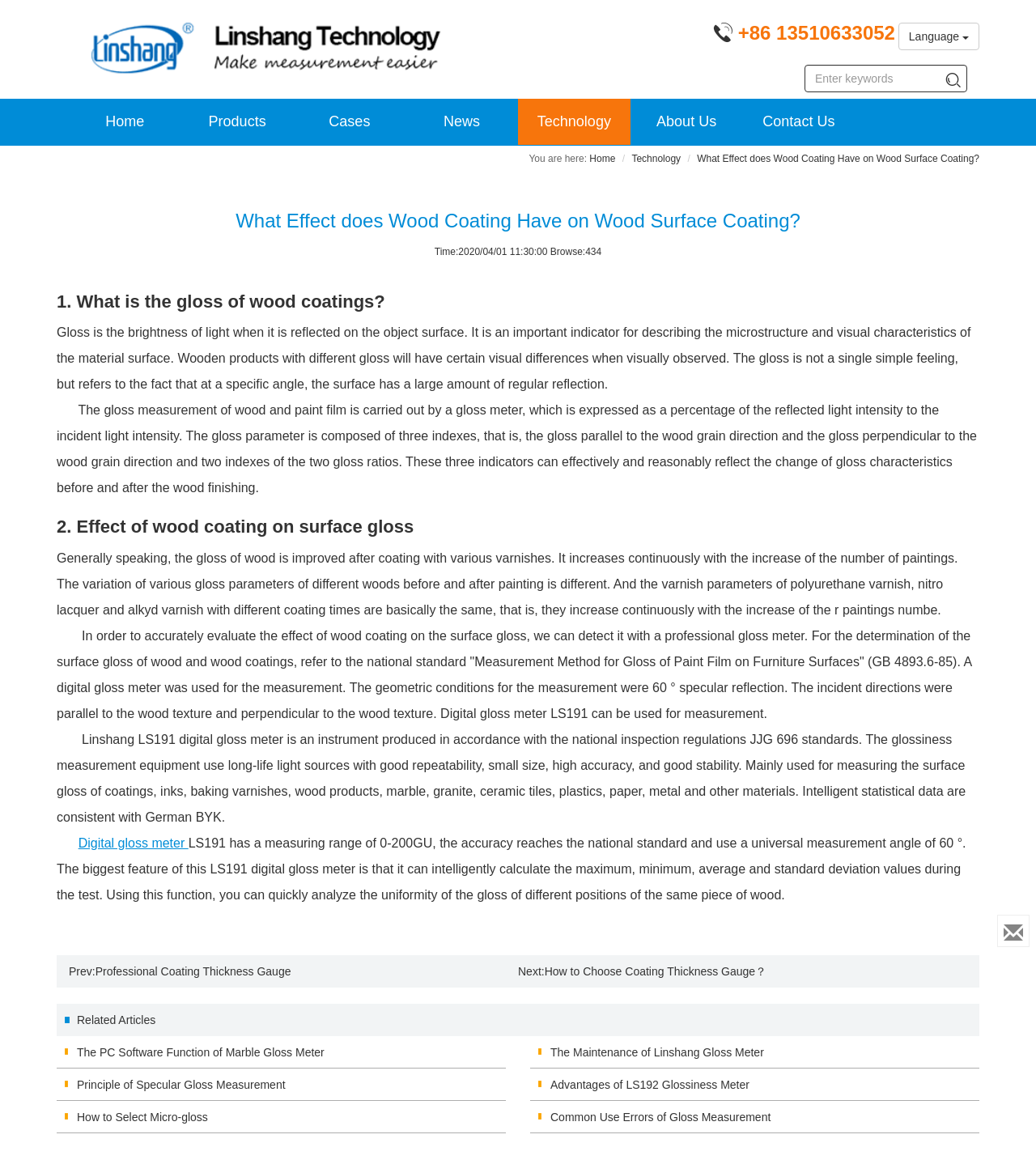Using floating point numbers between 0 and 1, provide the bounding box coordinates in the format (top-left x, top-left y, bottom-right x, bottom-right y). Locate the UI element described here: Principle of Specular Gloss Measurement

[0.055, 0.921, 0.488, 0.949]